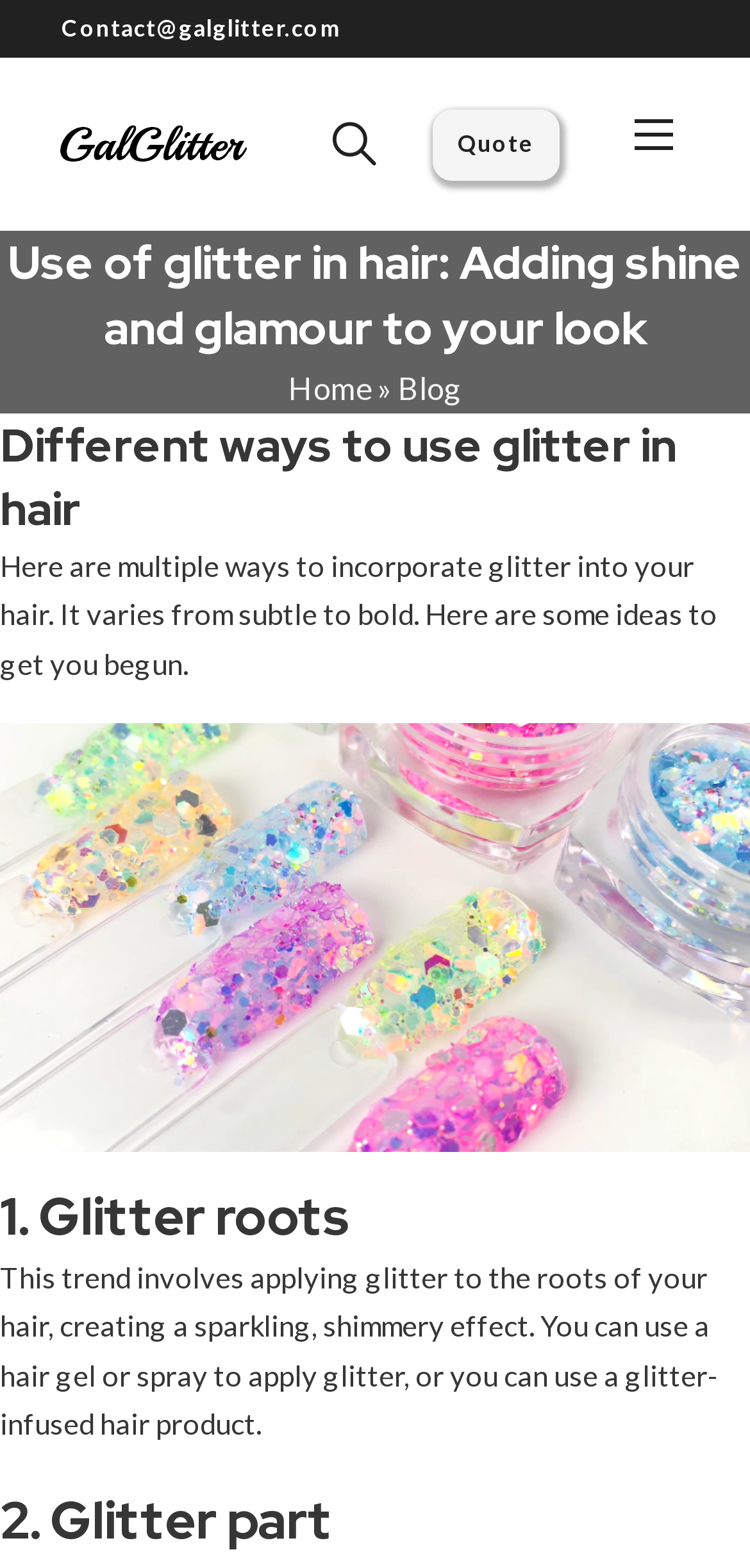Extract the bounding box coordinates for the UI element described as: "alt="Galglitter Wholesale"".

[0.076, 0.076, 0.33, 0.109]